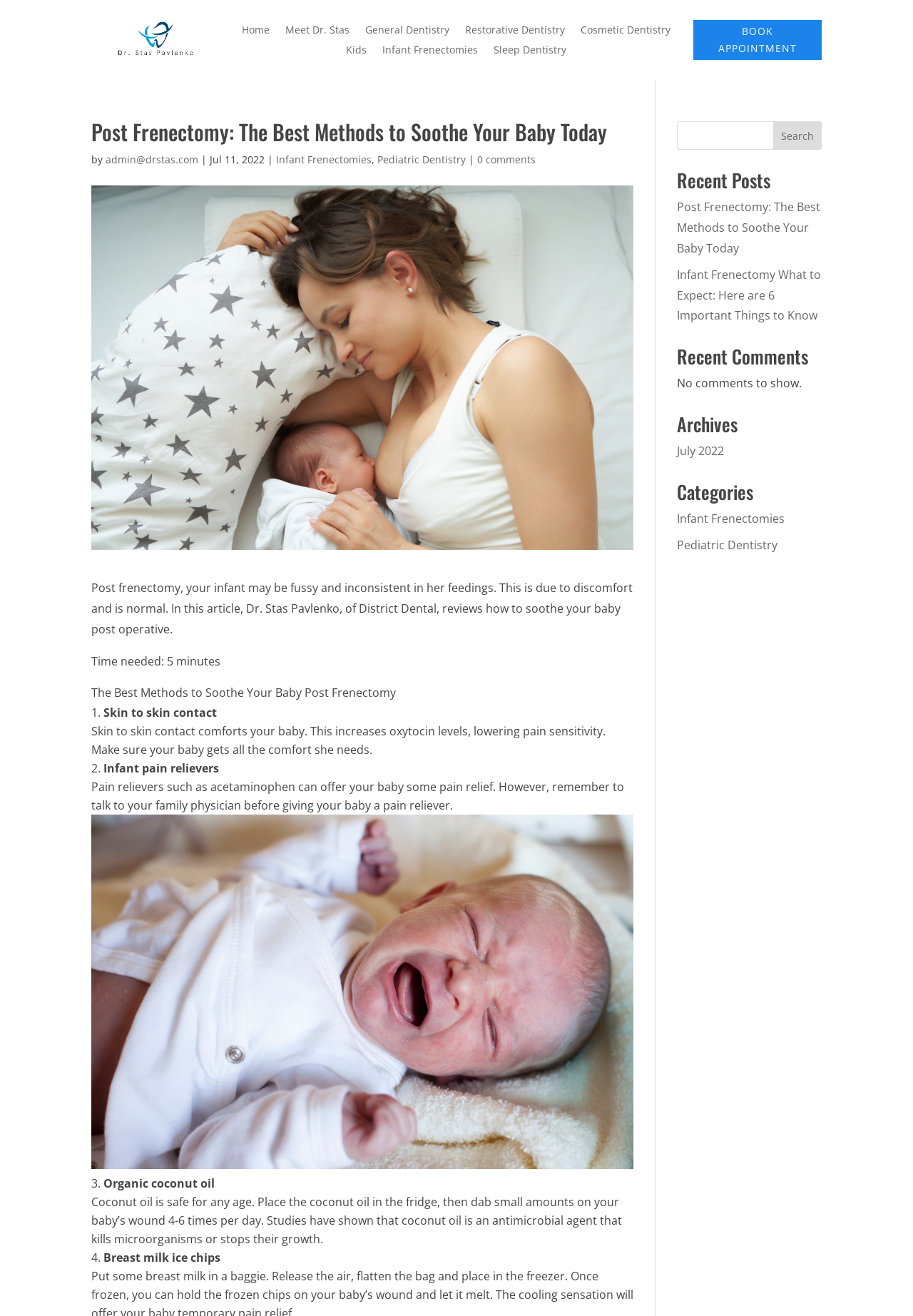What is the name of the dentist mentioned in the article?
Look at the screenshot and provide an in-depth answer.

The name of the dentist is mentioned in the image description 'Dr. Stas Pavlenko, DDS' and also in the article text 'In this article, Dr. Stas Pavlenko, of District Dental, reviews how to soothe your baby post operative.'